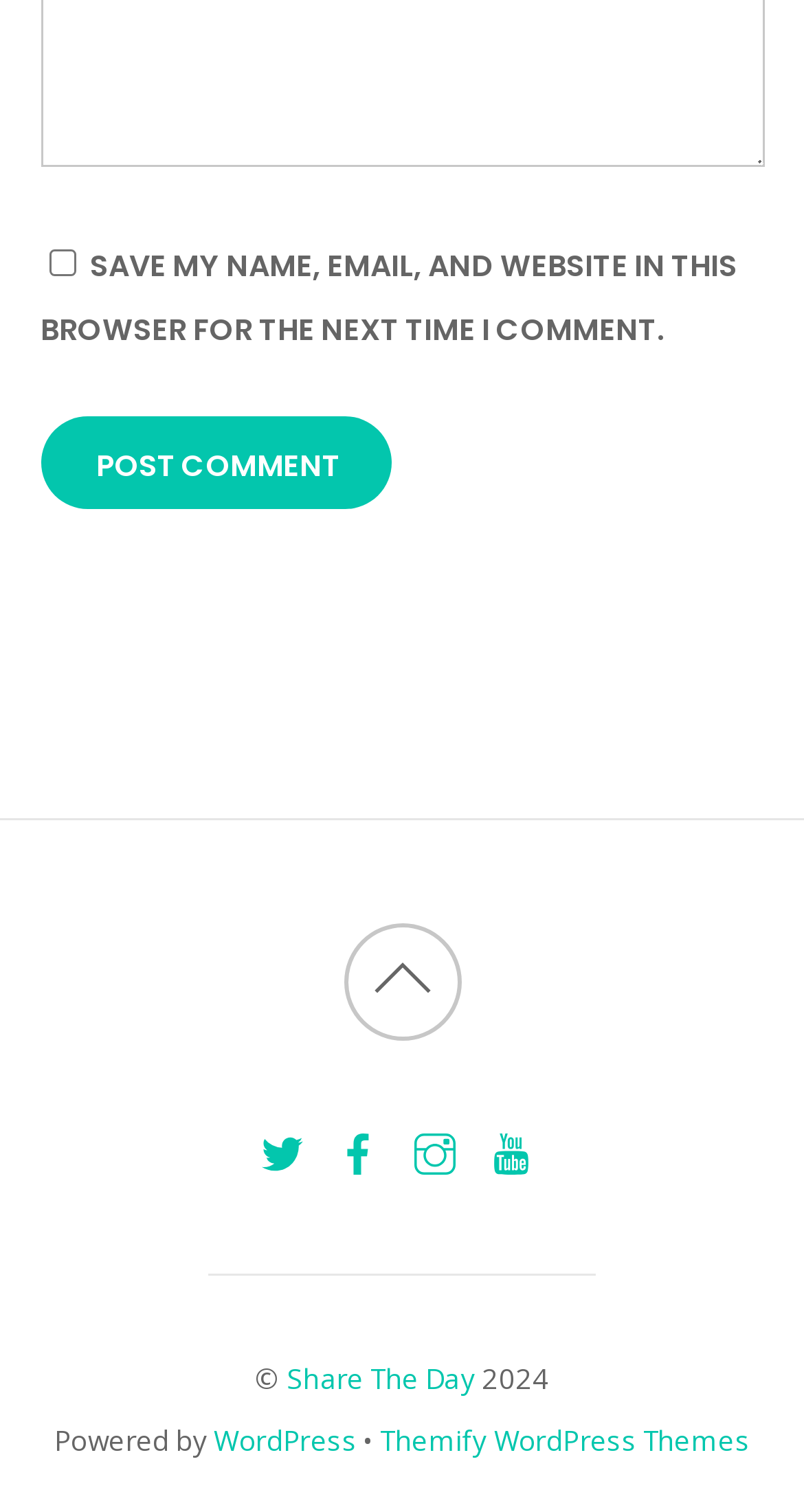What is the copyright year?
Answer the question with a single word or phrase derived from the image.

2024